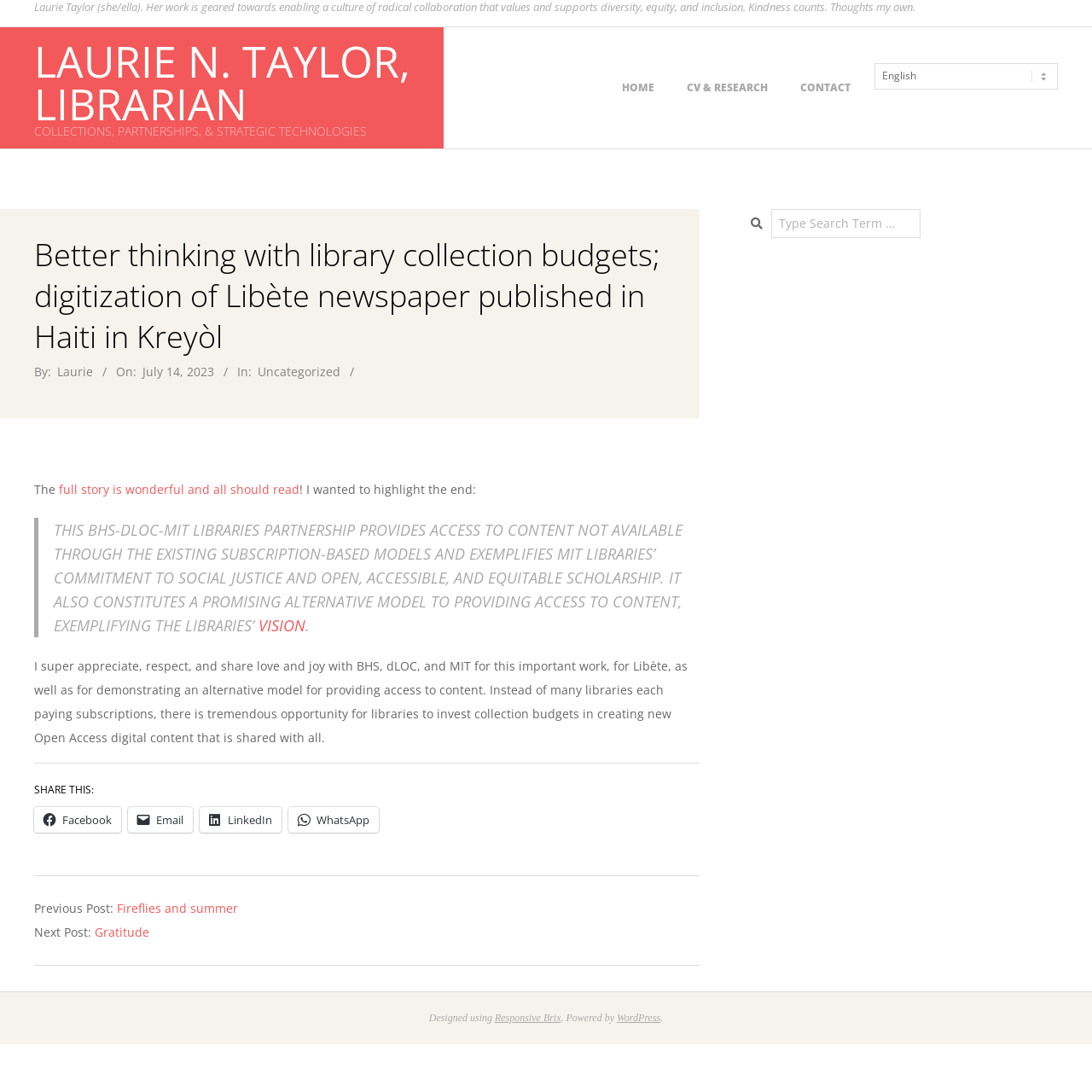What is the purpose of the BHS-dLOC-MIT Libraries partnership?
Please use the image to provide an in-depth answer to the question.

I found the answer by reading the blockquote element which states 'THIS BHS-DLOC-MIT LIBRARIES PARTNERSHIP PROVIDES ACCESS TO CONTENT NOT AVAILABLE THROUGH THE EXISTING SUBSCRIPTION-BASED MODELS...'. This indicates that the purpose of the partnership is to provide access to content.